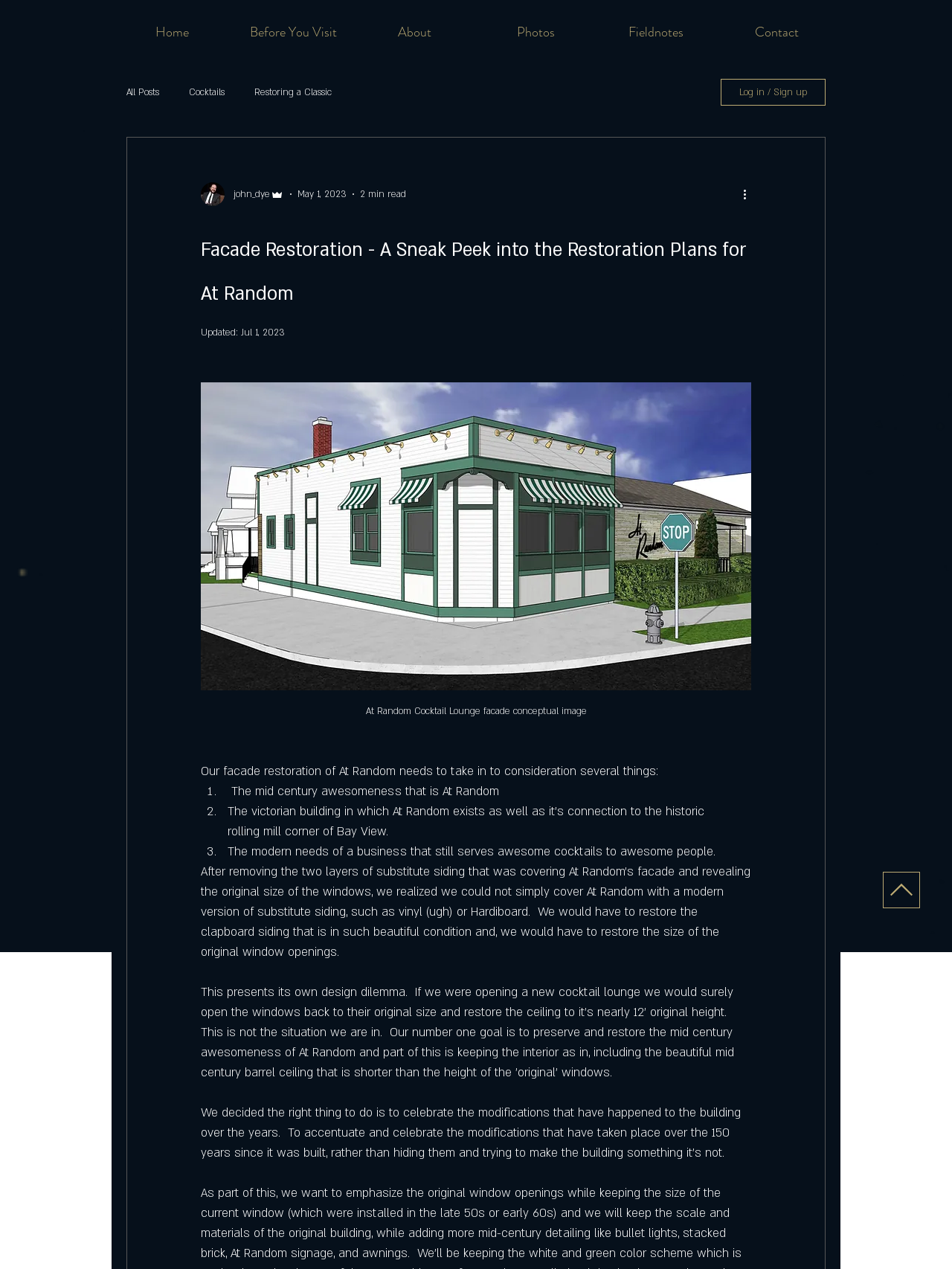Respond to the question below with a concise word or phrase:
What is the author's role?

Admin